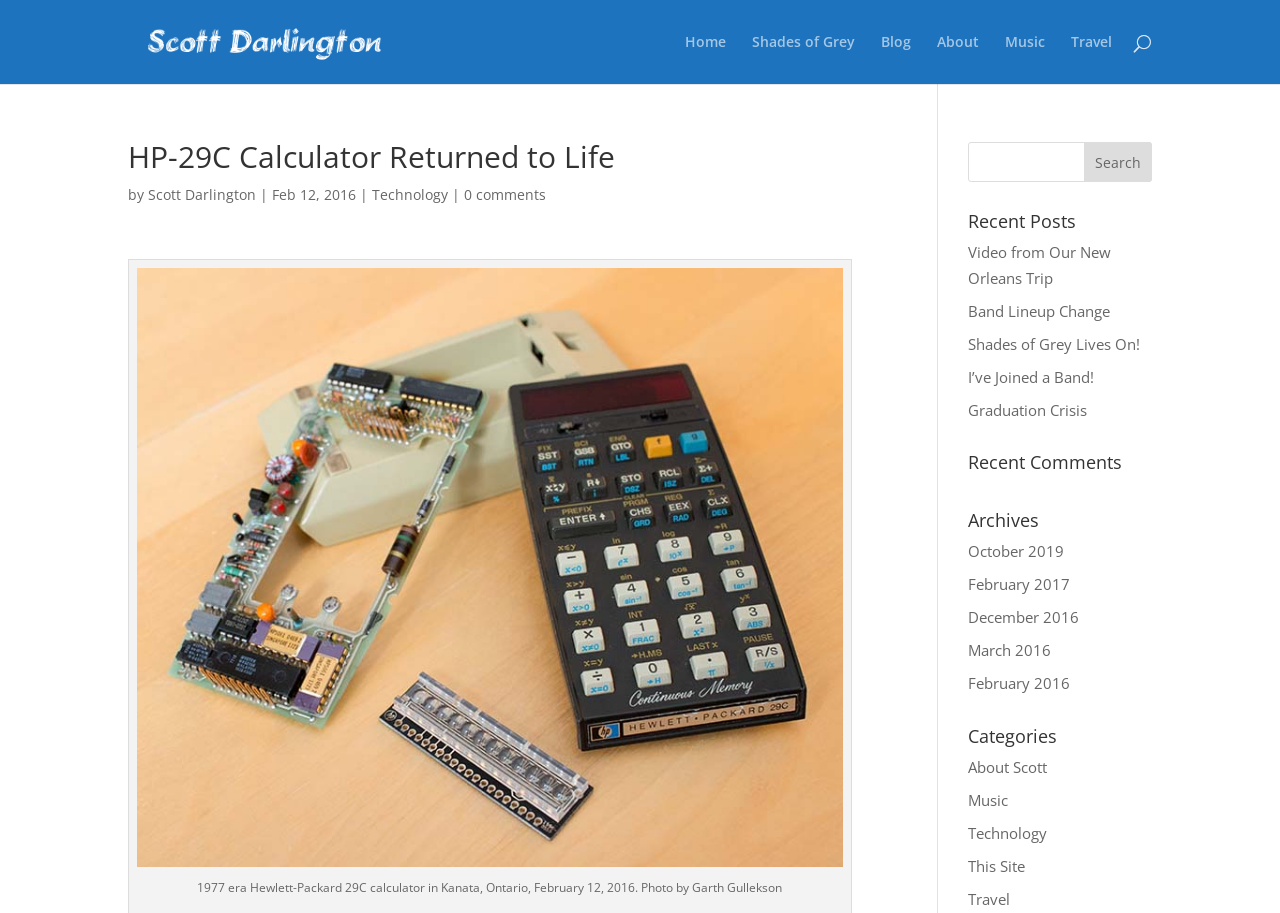Identify the bounding box coordinates of the clickable region required to complete the instruction: "Search for something". The coordinates should be given as four float numbers within the range of 0 and 1, i.e., [left, top, right, bottom].

[0.756, 0.156, 0.9, 0.199]